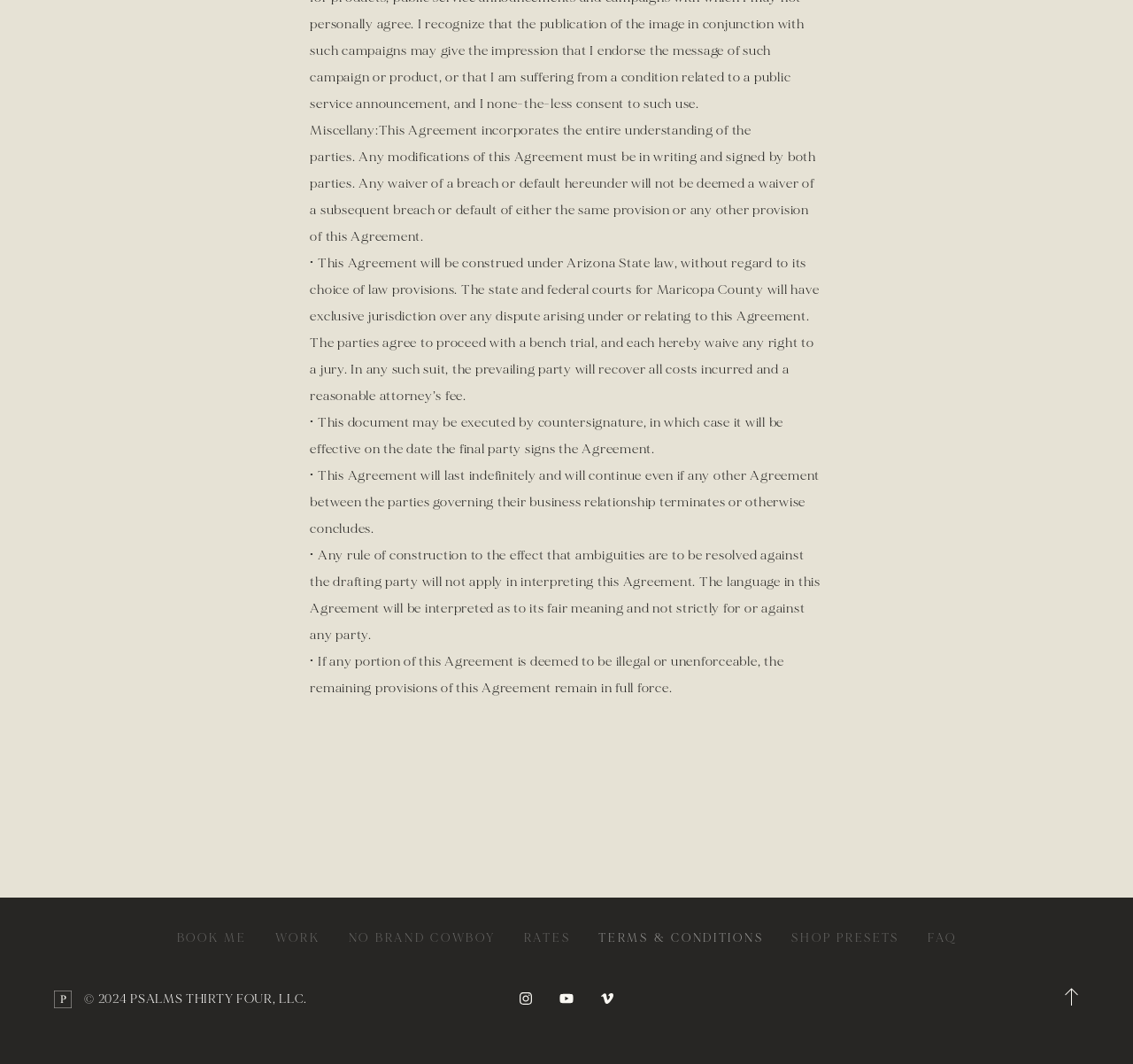Locate and provide the bounding box coordinates for the HTML element that matches this description: "Community Involvement and Impact".

None